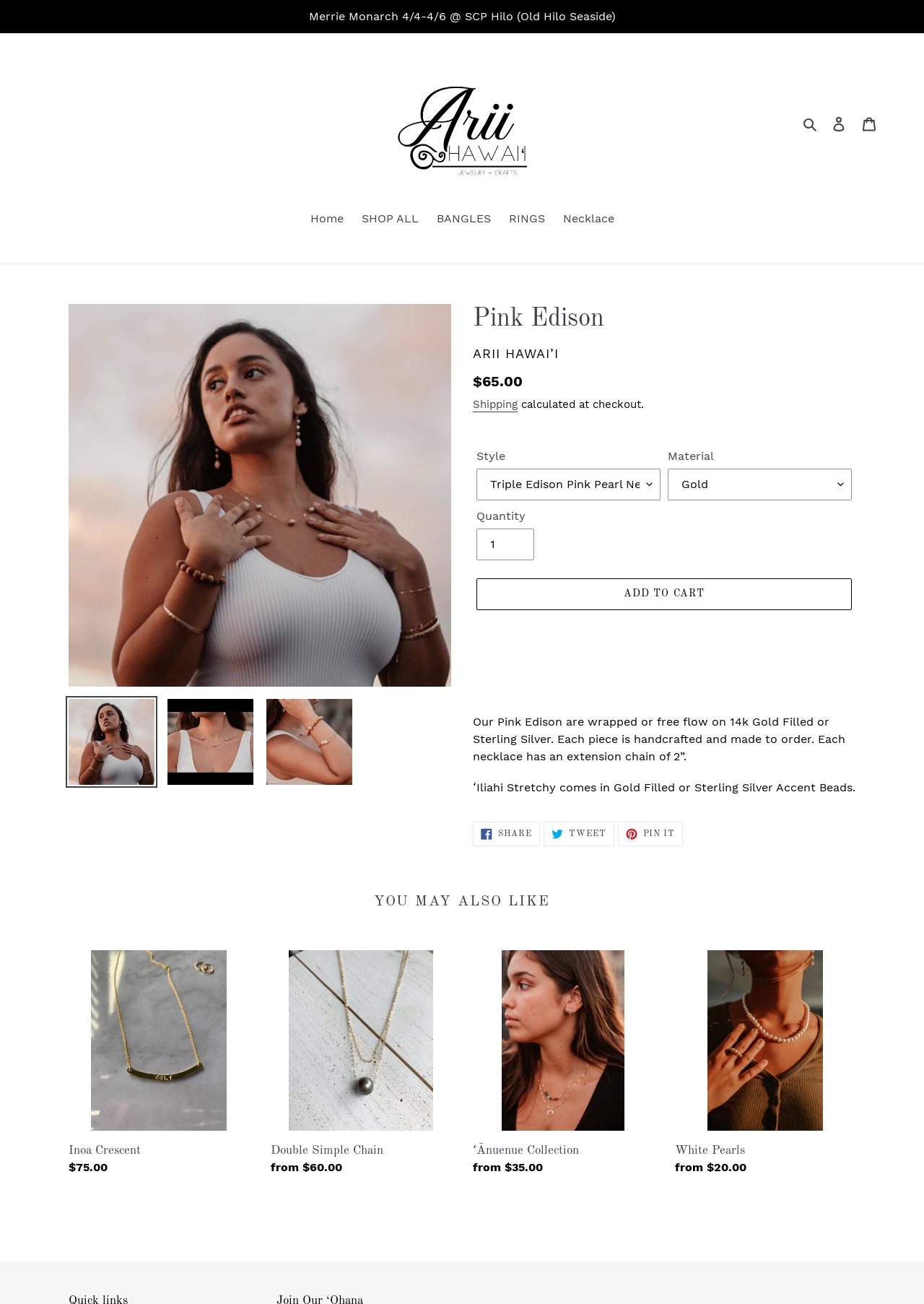From the given element description: "Double Simple Chain", find the bounding box for the UI element. Provide the coordinates as four float numbers between 0 and 1, in the order [left, top, right, bottom].

[0.293, 0.729, 0.488, 0.907]